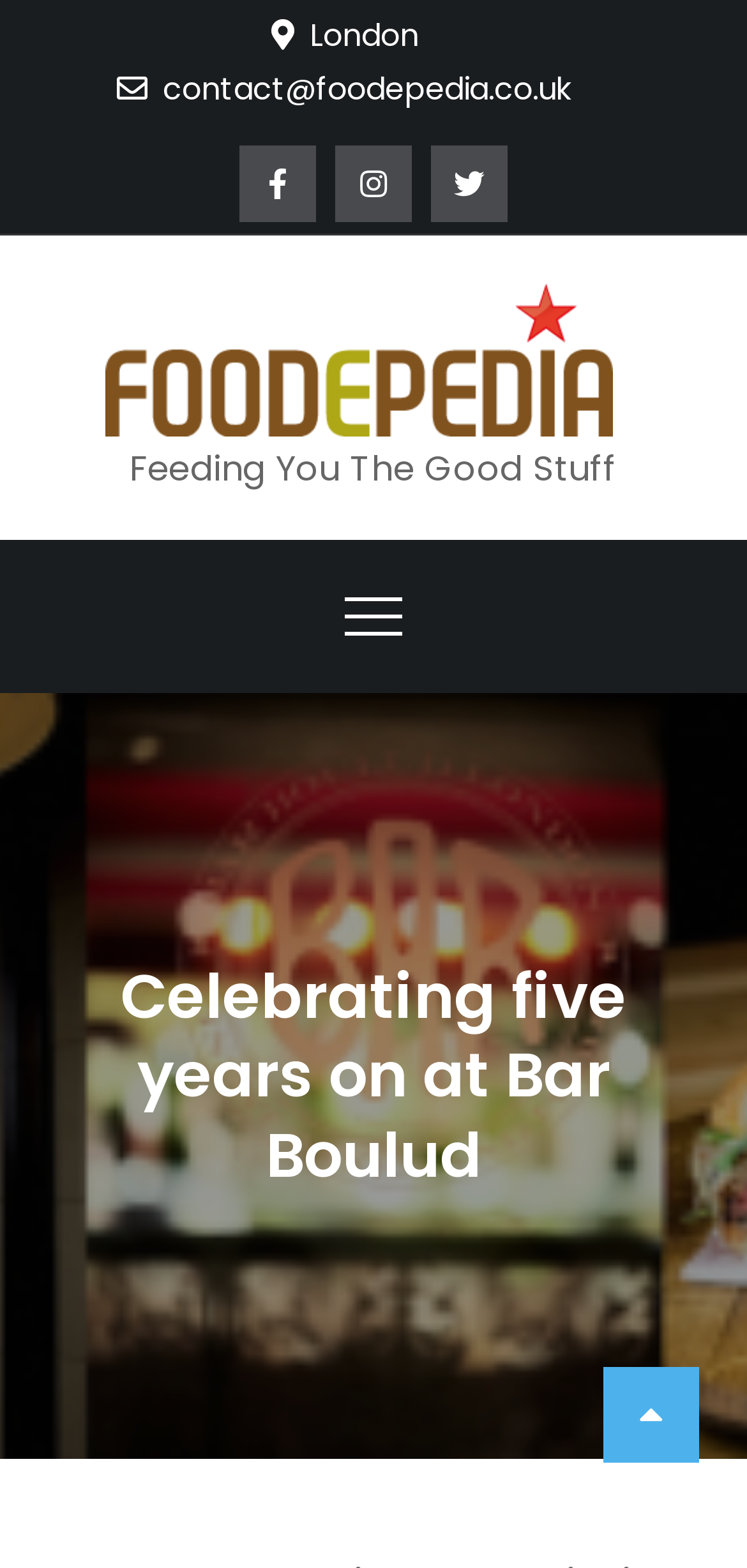For the given element description contact@foodepedia.co.uk, determine the bounding box coordinates of the UI element. The coordinates should follow the format (top-left x, top-left y, bottom-right x, bottom-right y) and be within the range of 0 to 1.

[0.156, 0.043, 0.767, 0.071]